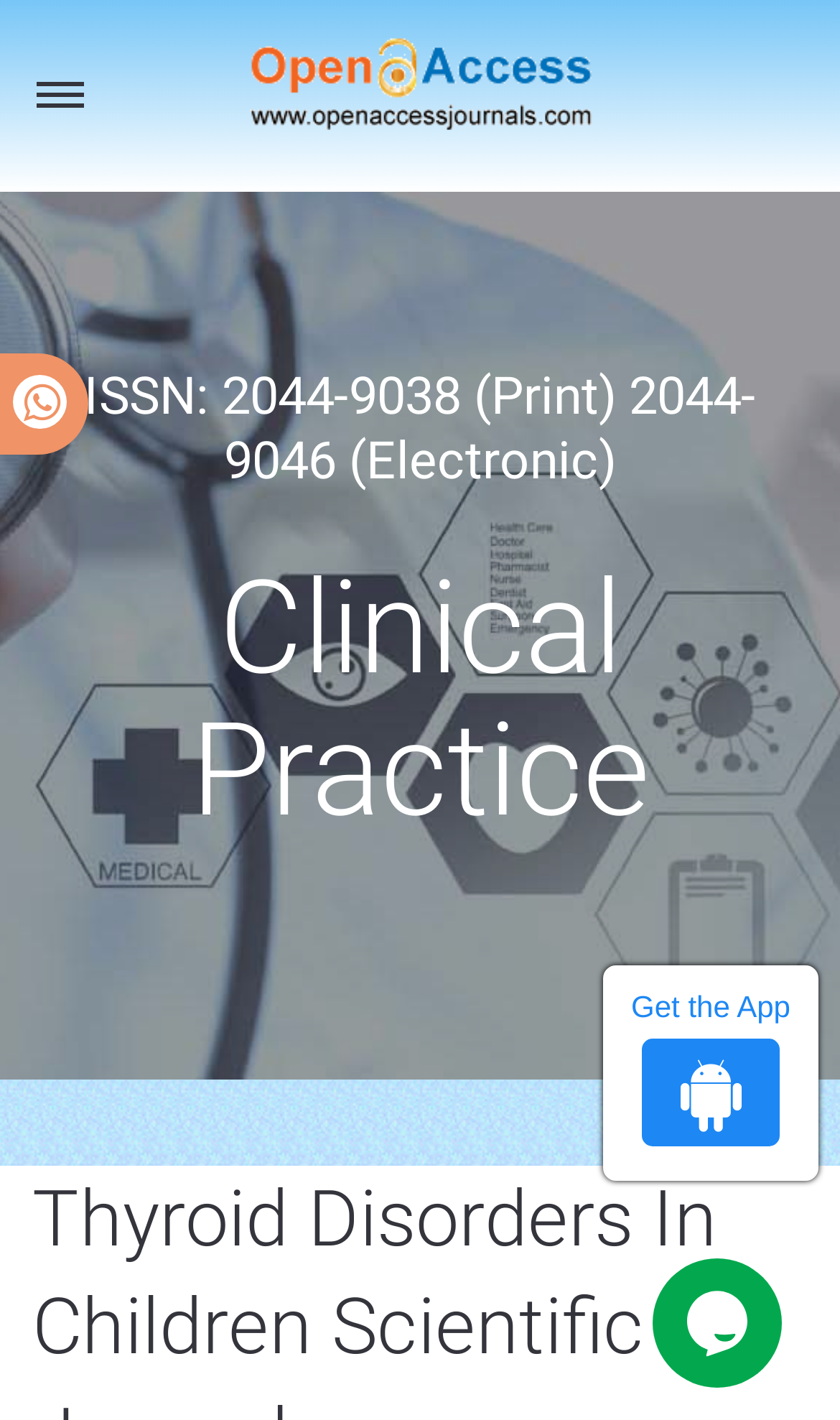What is the position of the 'Toggle navigation' button?
Identify the answer in the screenshot and reply with a single word or phrase.

Top left